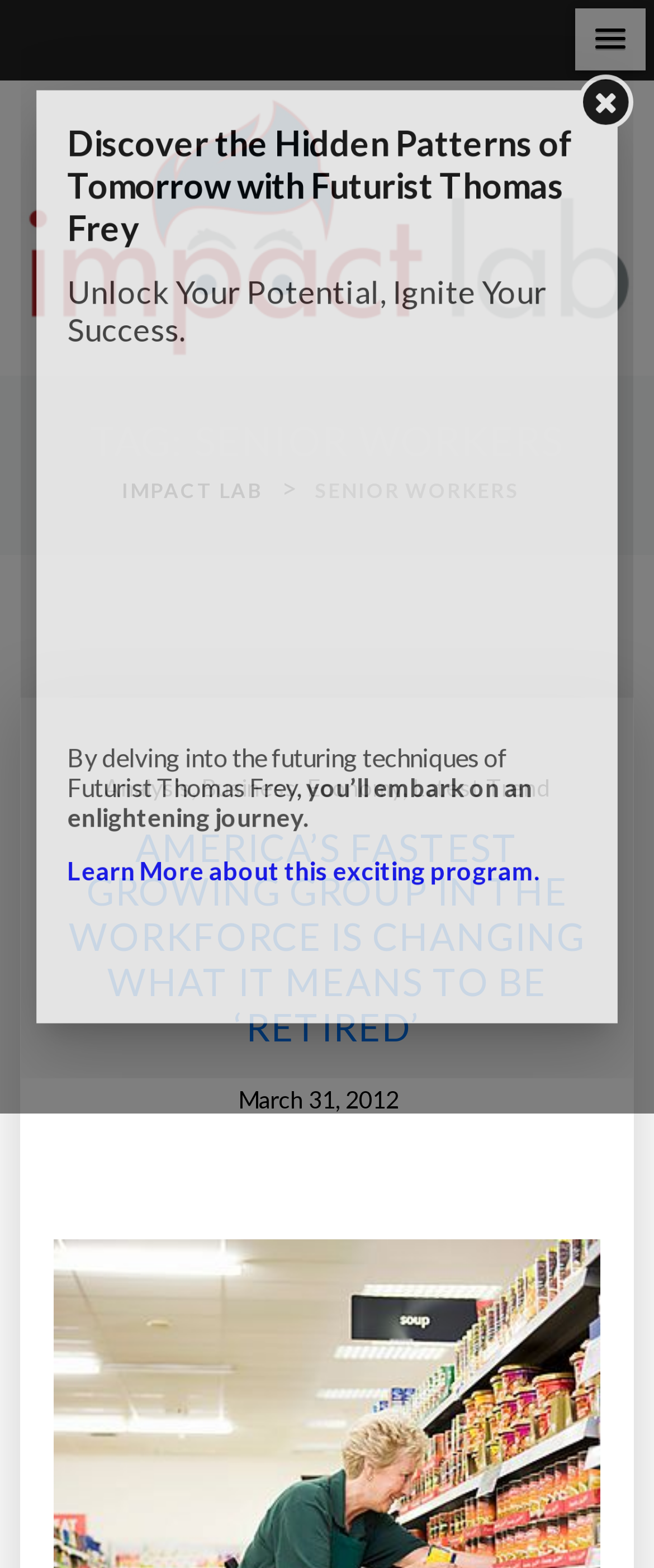Respond to the question below with a single word or phrase: What is the program that can be learned more about?

this exciting program